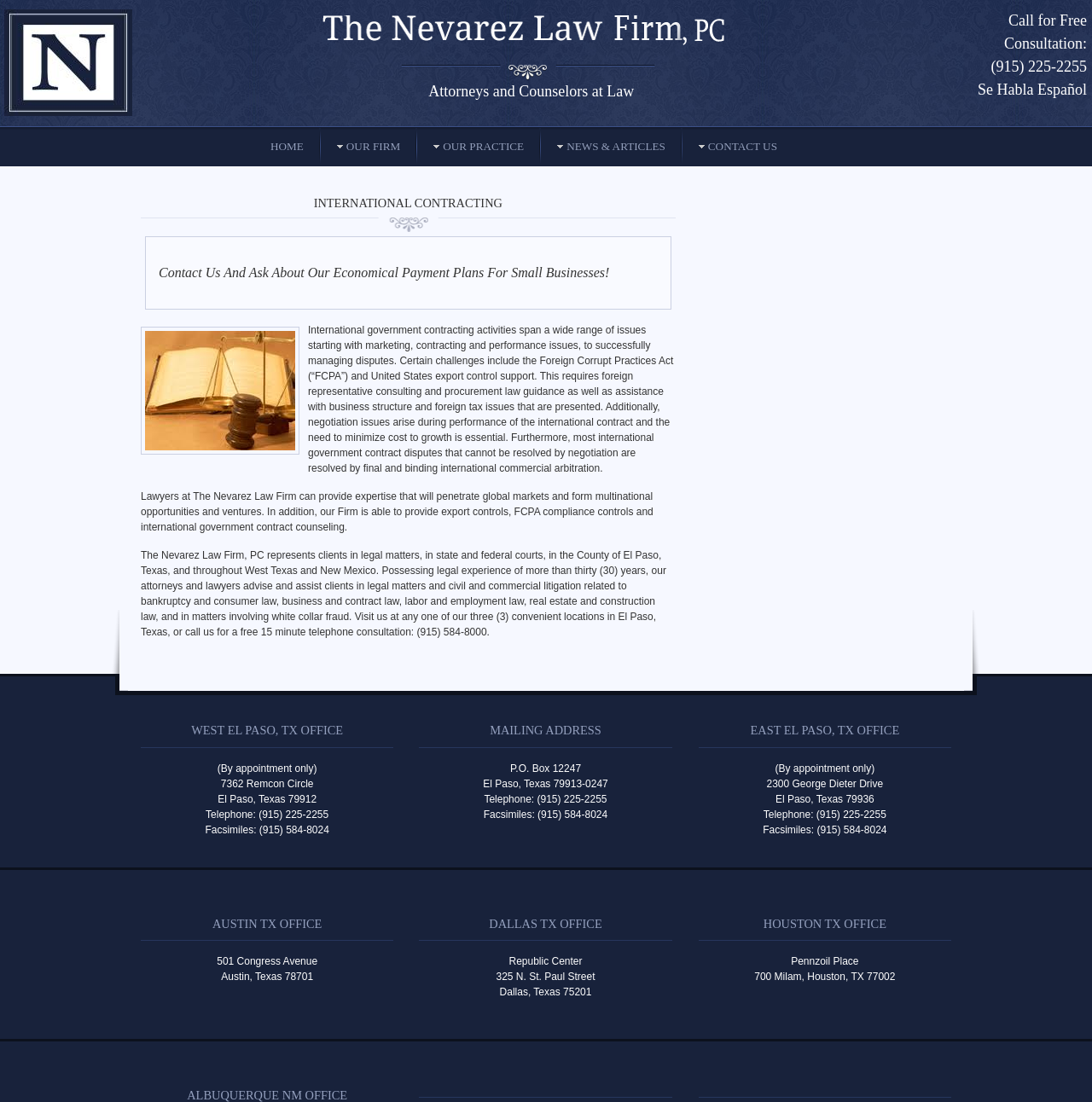Identify the bounding box for the element characterized by the following description: "Home".

[0.232, 0.115, 0.294, 0.151]